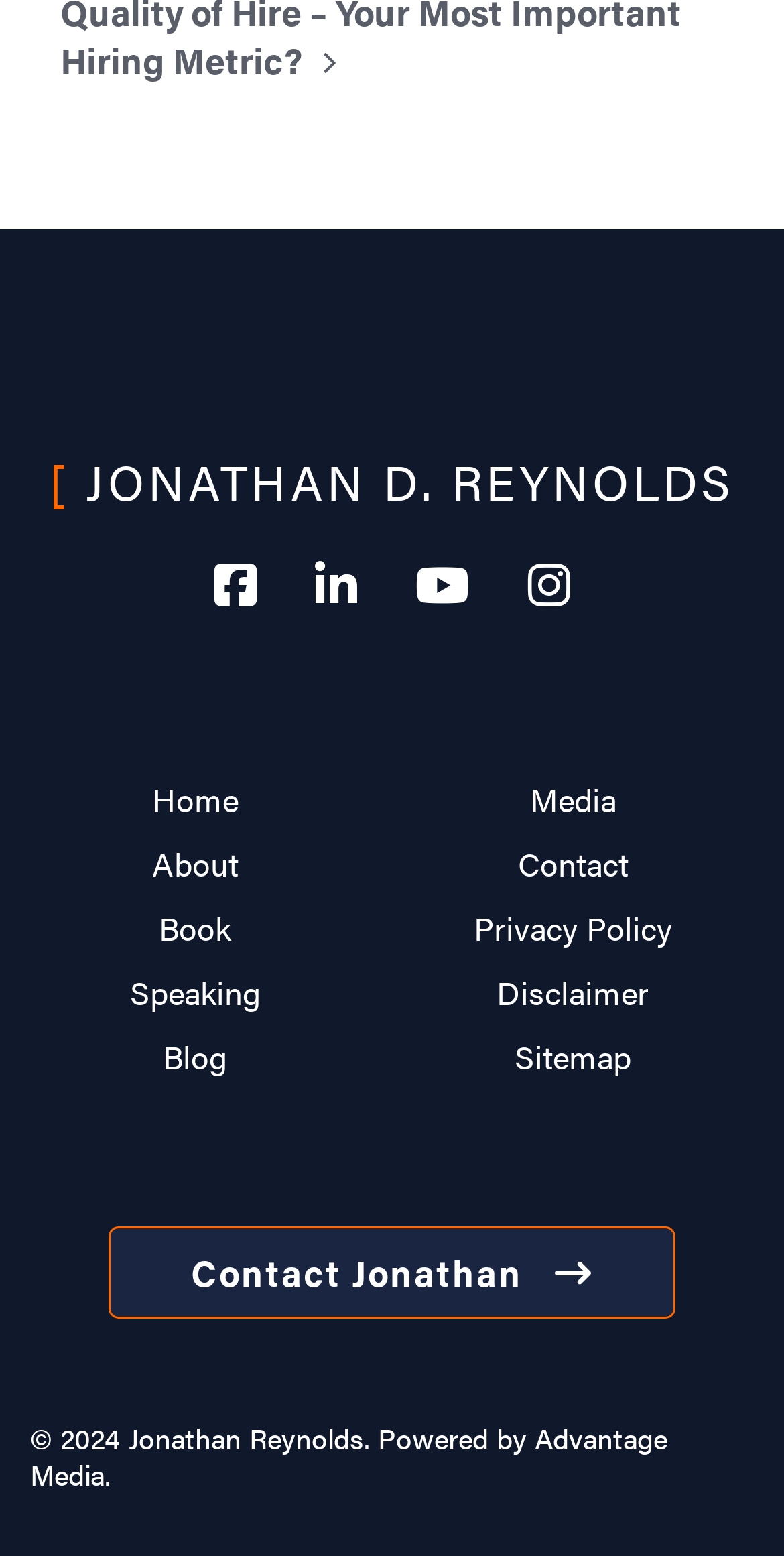Determine the bounding box coordinates for the area that needs to be clicked to fulfill this task: "visit Jonathan's facebook page". The coordinates must be given as four float numbers between 0 and 1, i.e., [left, top, right, bottom].

[0.273, 0.358, 0.327, 0.39]